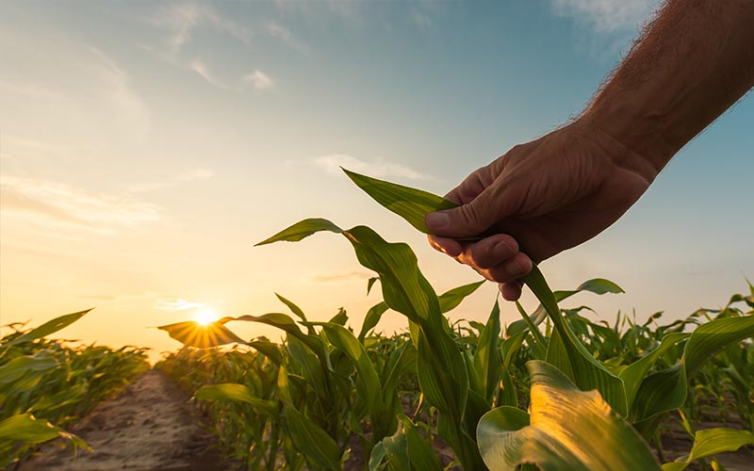Answer the following in one word or a short phrase: 
What is the theme of the AMP 2020 Summer Weekly Webinar Series?

Agribusiness